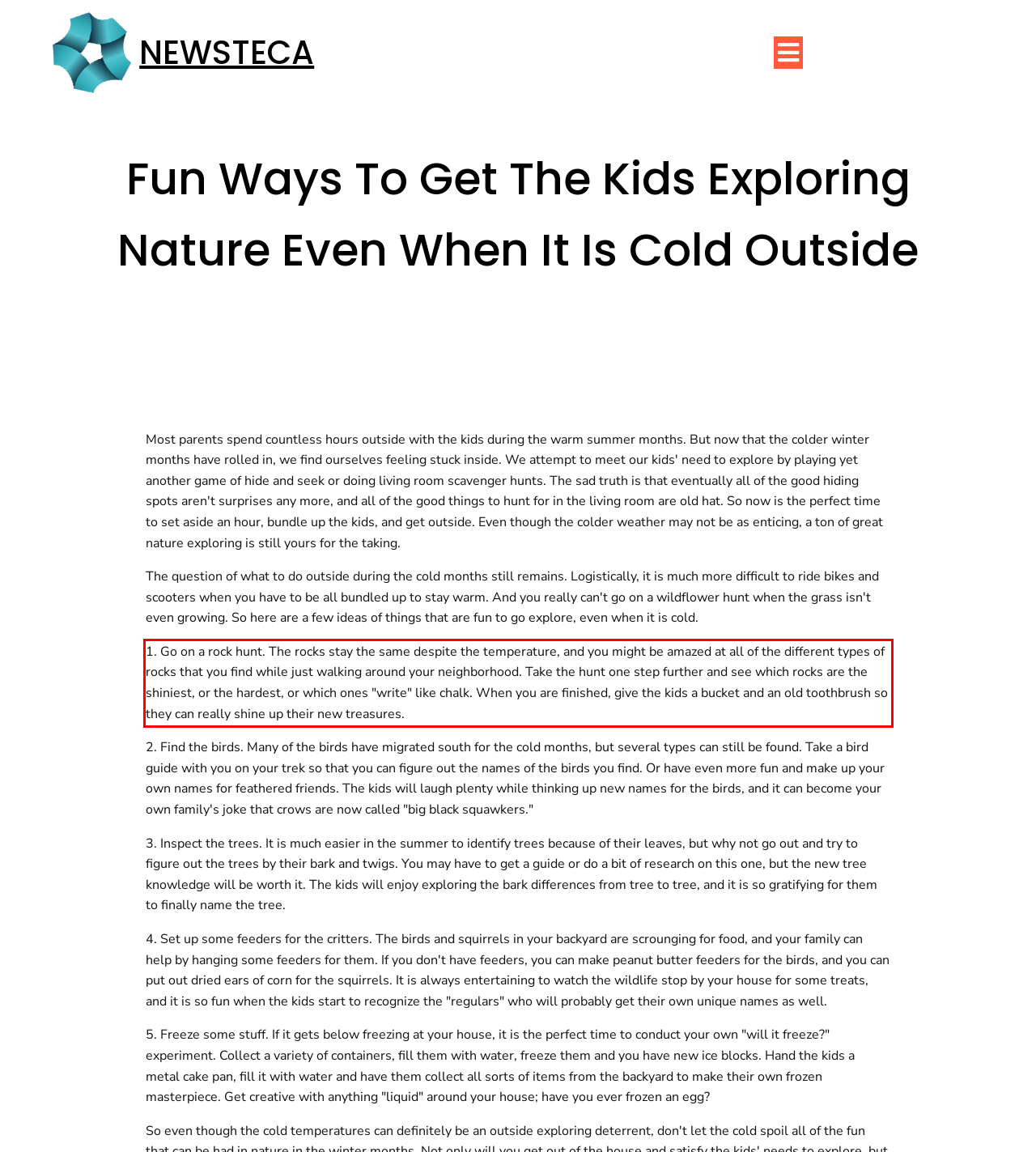View the screenshot of the webpage and identify the UI element surrounded by a red bounding box. Extract the text contained within this red bounding box.

1. Go on a rock hunt. The rocks stay the same despite the temperature, and you might be amazed at all of the different types of rocks that you find while just walking around your neighborhood. Take the hunt one step further and see which rocks are the shiniest, or the hardest, or which ones "write" like chalk. When you are finished, give the kids a bucket and an old toothbrush so they can really shine up their new treasures.